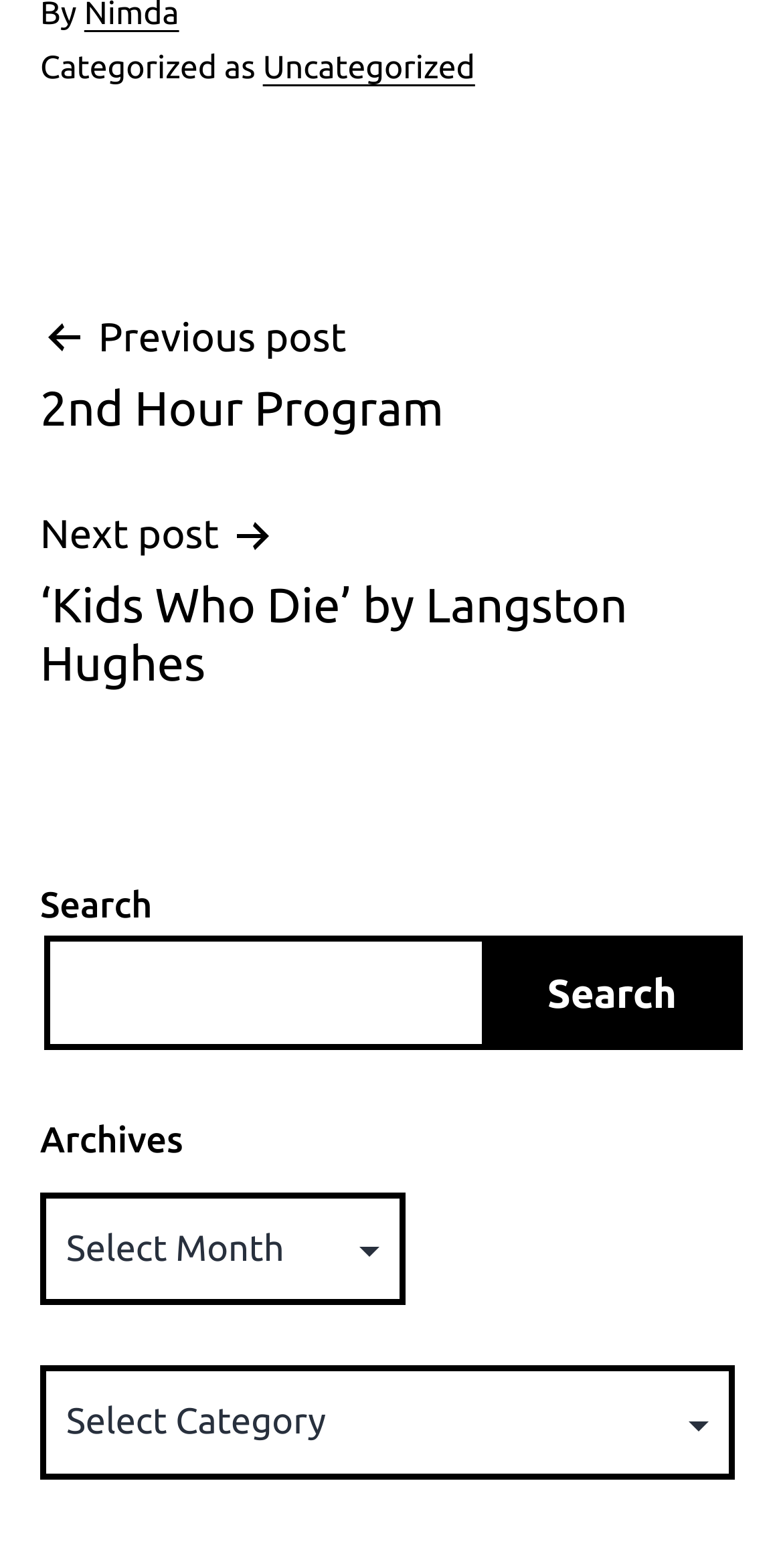What is the purpose of the 'Categories' dropdown?
Respond to the question with a well-detailed and thorough answer.

The 'Categories' dropdown is a combobox located at the bottom of the webpage, and it has a label 'Categories'. This suggests that the purpose of the 'Categories' dropdown is to allow users to select and view categories of the website.